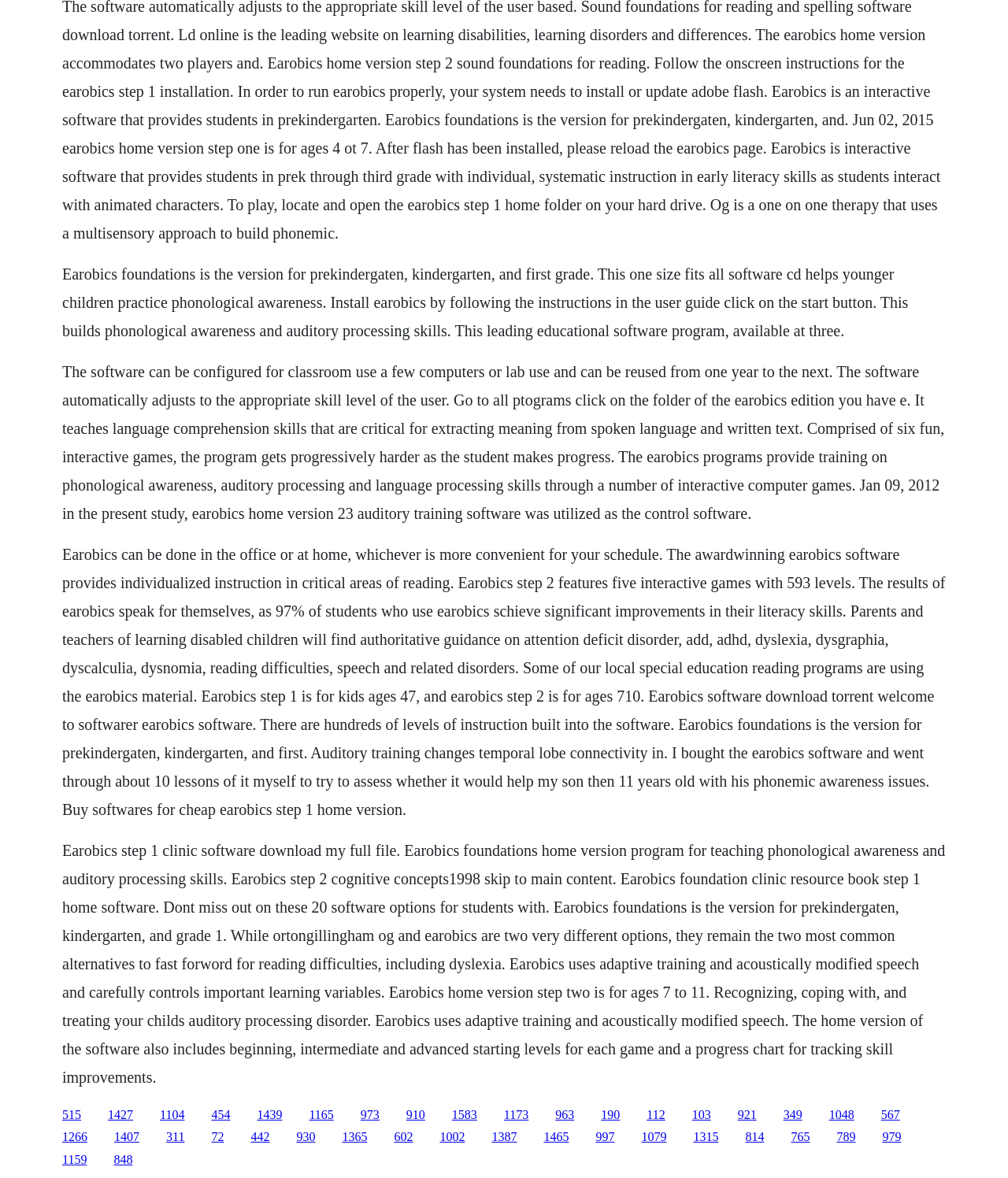Identify the bounding box coordinates for the element that needs to be clicked to fulfill this instruction: "Click on the link 'Earobics step 1 clinic software download'". Provide the coordinates in the format of four float numbers between 0 and 1: [left, top, right, bottom].

[0.062, 0.714, 0.938, 0.922]